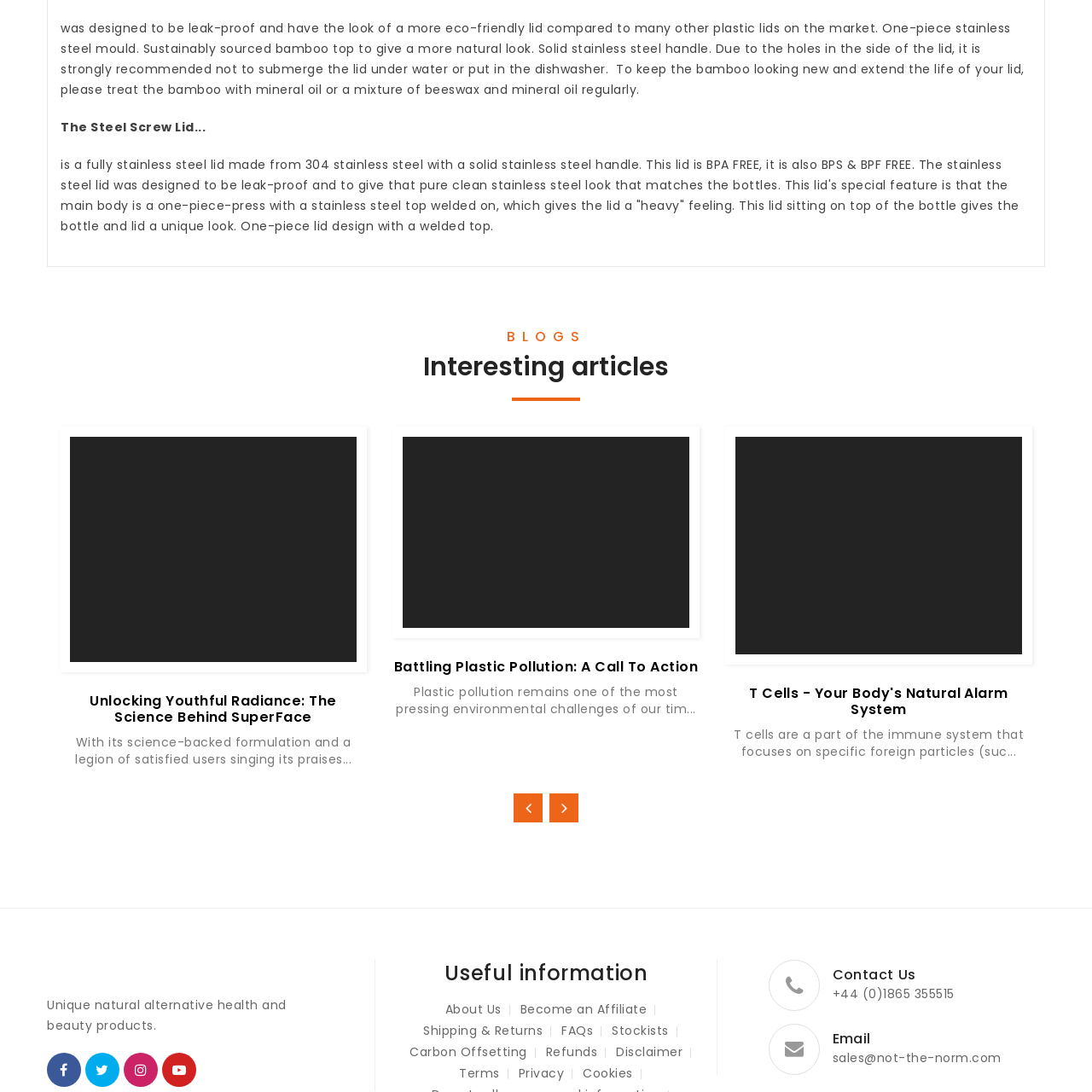Focus your attention on the picture enclosed within the red border and formulate a detailed answer to the question below, using the image as your primary reference: 
What is the benefit of the lid's one-piece design?

According to the caption, the lid's unique one-piece design, with a welded top, gives it a heavier feel and a contemporary look that complements various bottle designs, suggesting that the one-piece design contributes to its modern appearance.